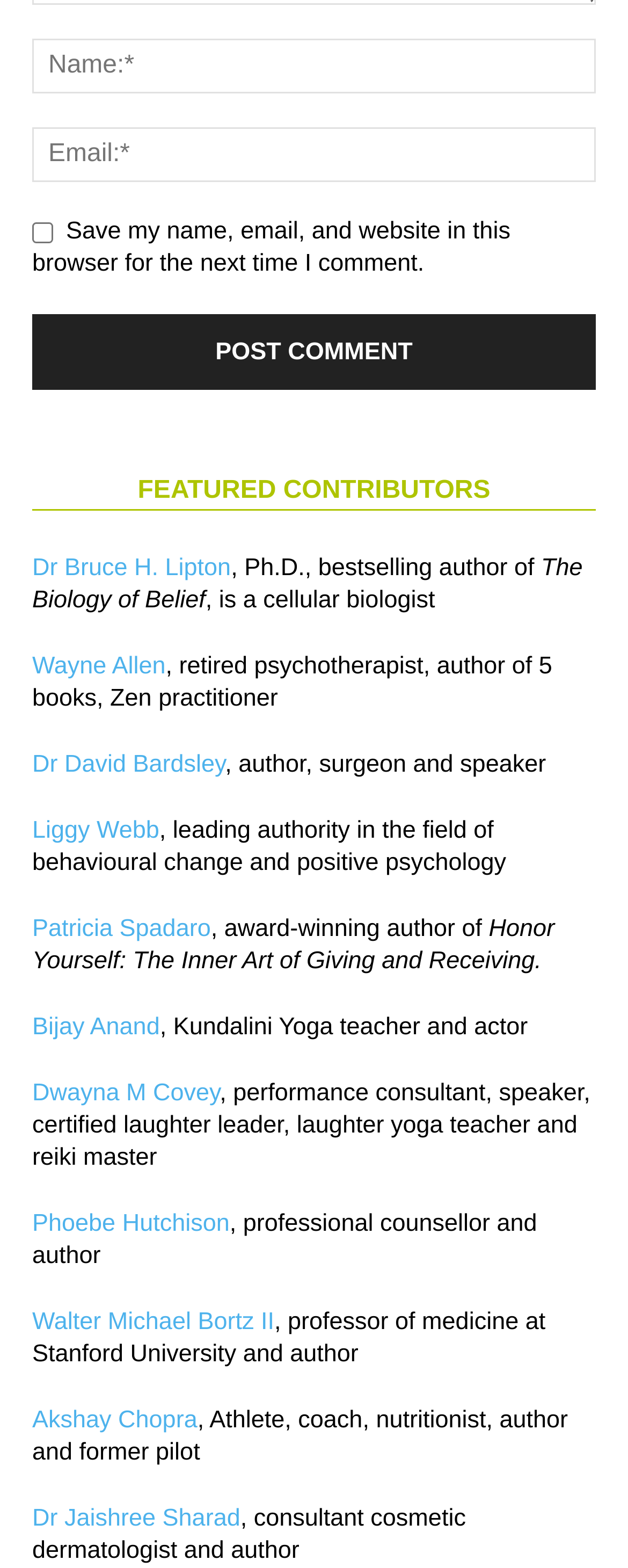What is the title of Dr. Bruce H. Lipton's book?
Using the visual information, answer the question in a single word or phrase.

The Biology of Belief